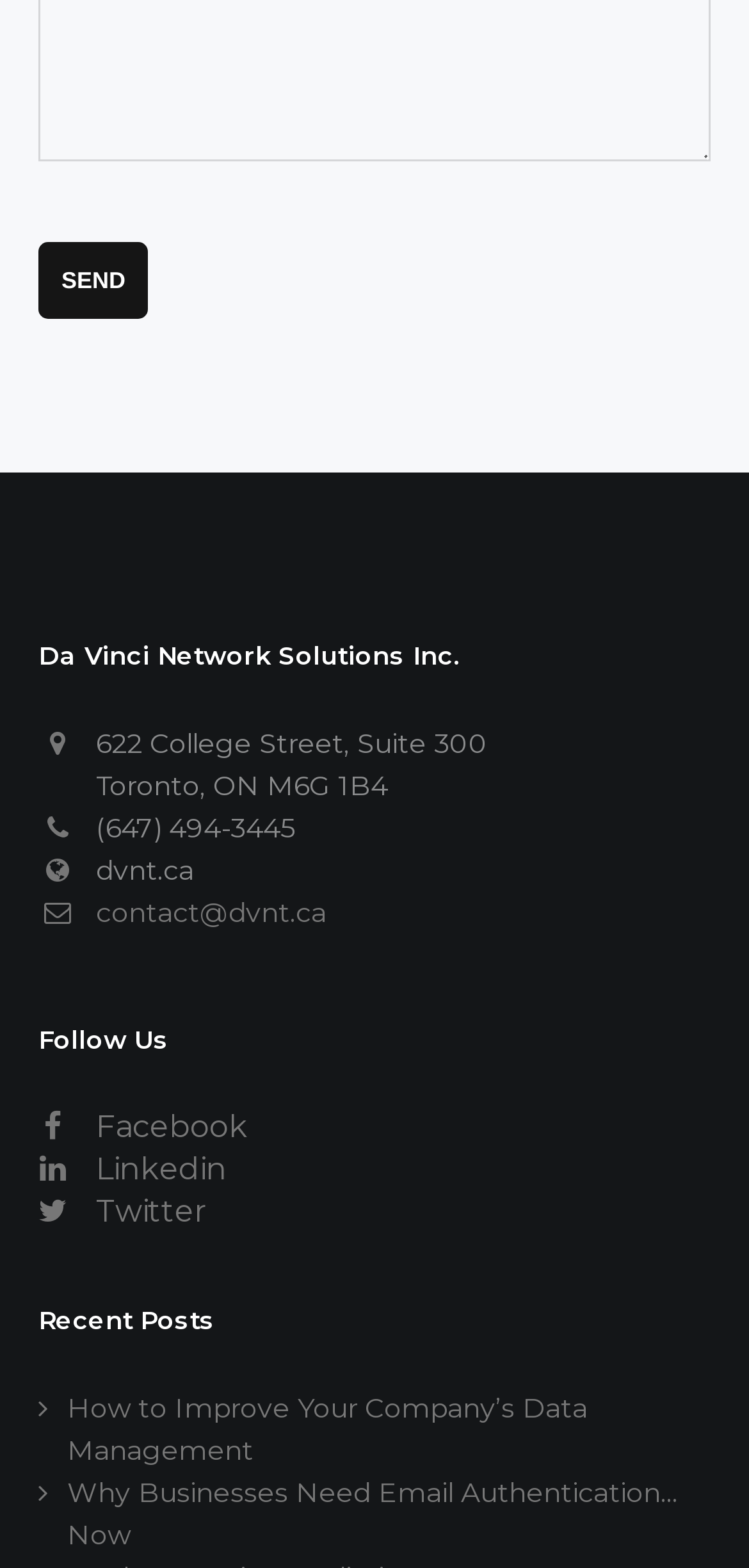For the element described, predict the bounding box coordinates as (top-left x, top-left y, bottom-right x, bottom-right y). All values should be between 0 and 1. Element description: twitter

[0.051, 0.76, 0.277, 0.784]